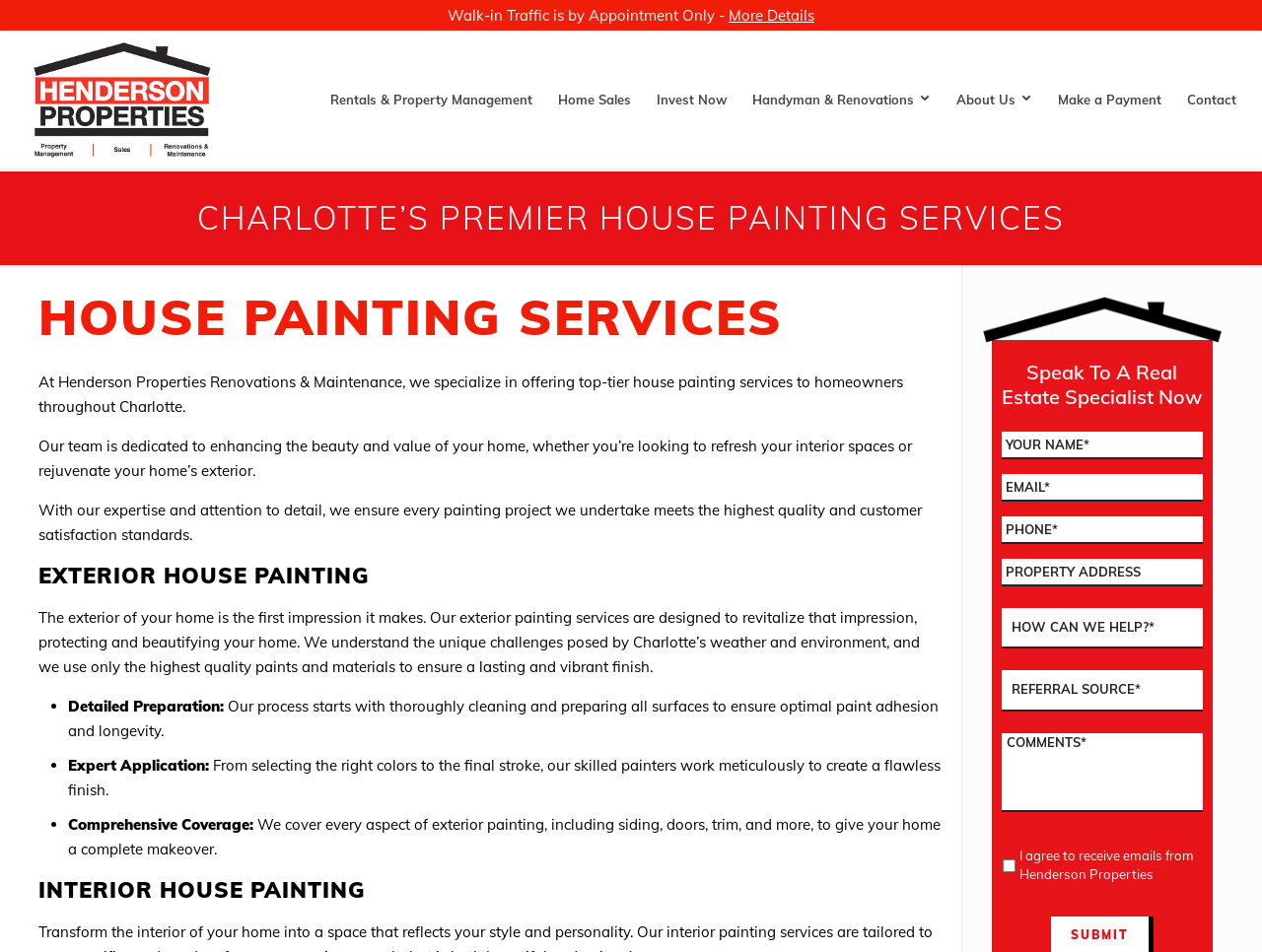Please determine the bounding box coordinates of the element to click in order to execute the following instruction: "Visit the 'Neve' website". The coordinates should be four float numbers between 0 and 1, specified as [left, top, right, bottom].

None